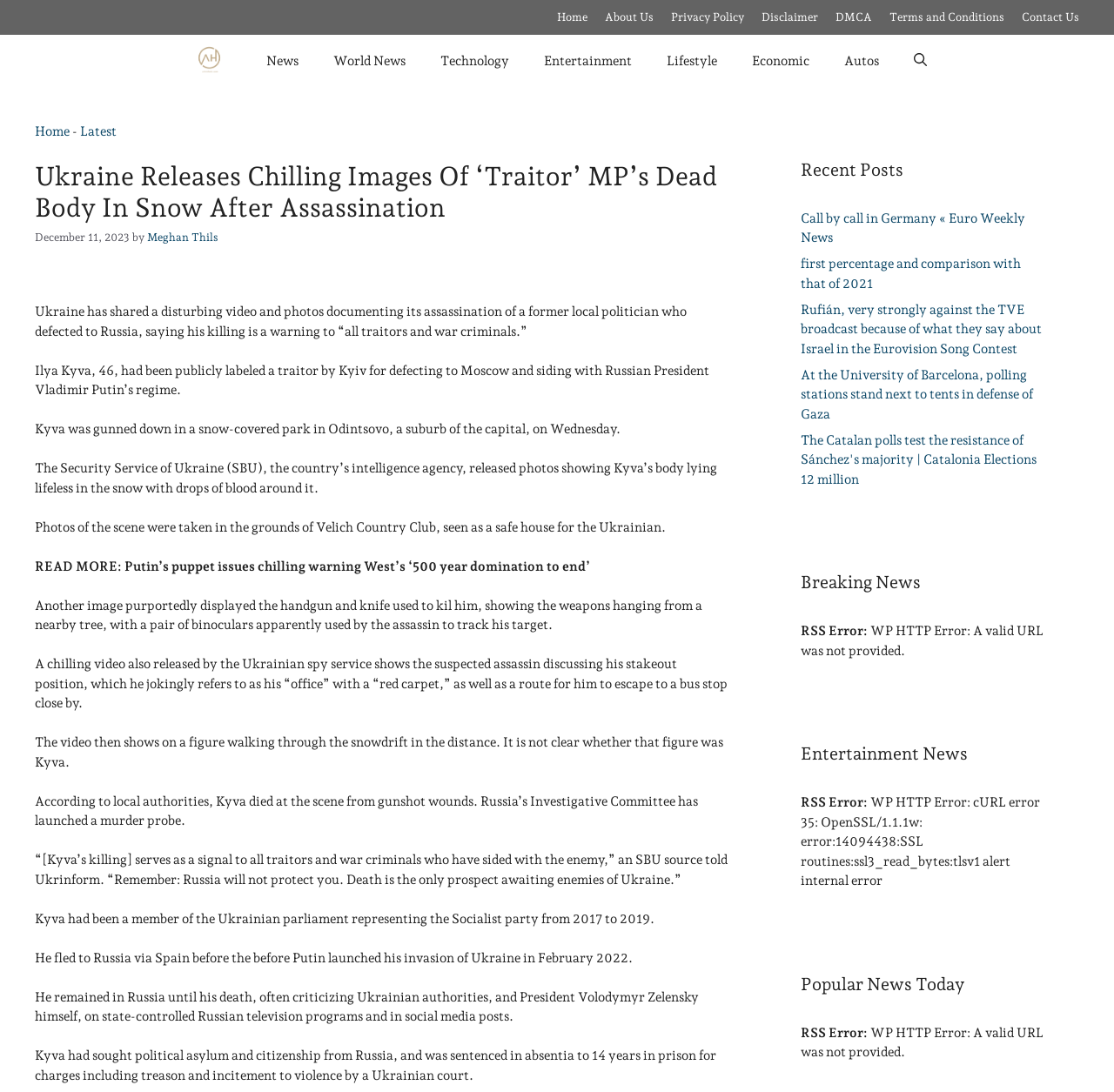Refer to the screenshot and answer the following question in detail:
What is the name of the Russian President mentioned in the article?

I found the answer by reading the article content, specifically the paragraph that mentions 'Ilya Kyva, 46, had been publicly labeled a traitor by Kyiv for defecting to Moscow and siding with Russian President Vladimir Putin’s regime.'